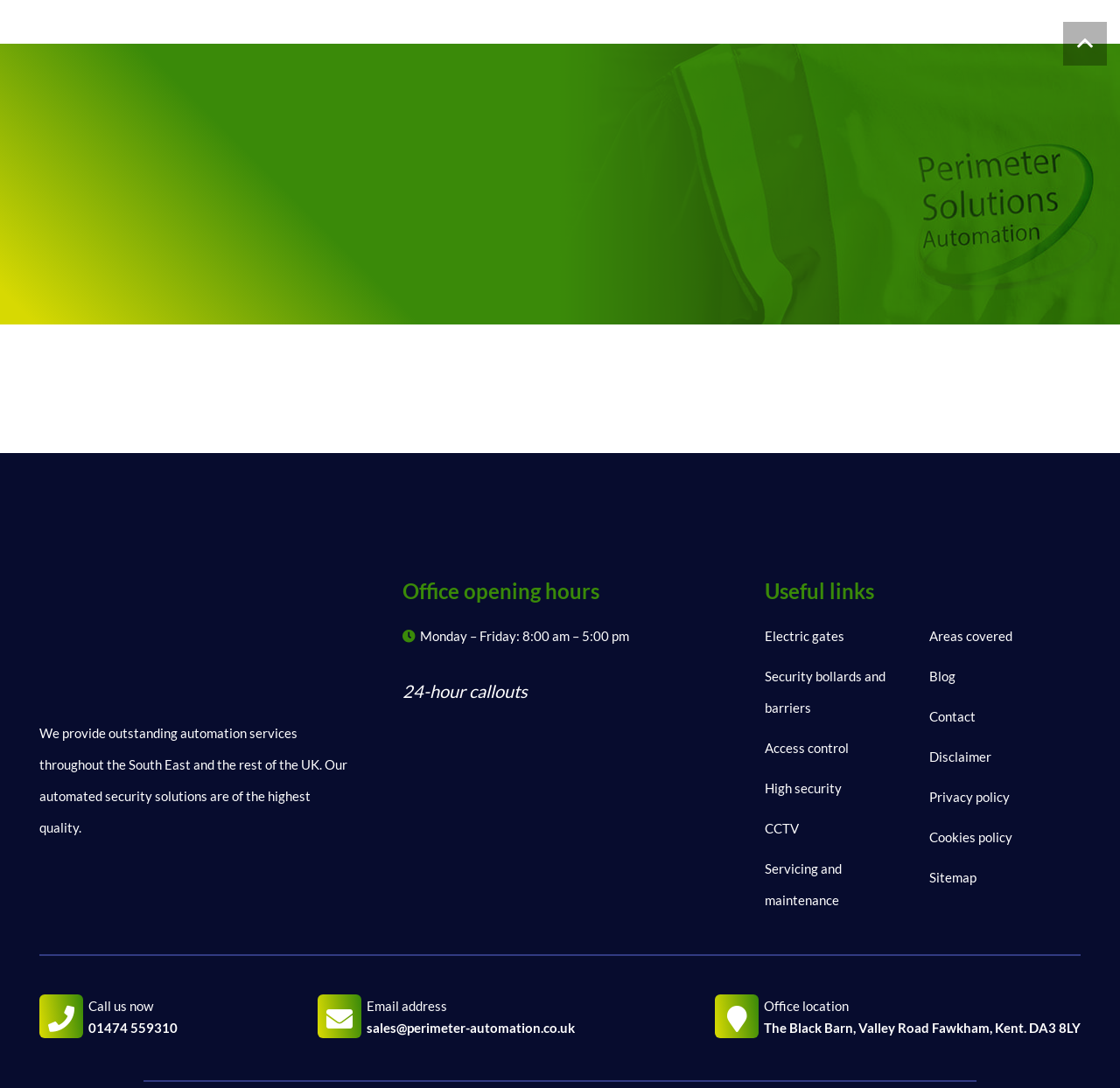Predict the bounding box coordinates of the area that should be clicked to accomplish the following instruction: "Send an email to sales". The bounding box coordinates should consist of four float numbers between 0 and 1, i.e., [left, top, right, bottom].

[0.465, 0.172, 0.685, 0.19]